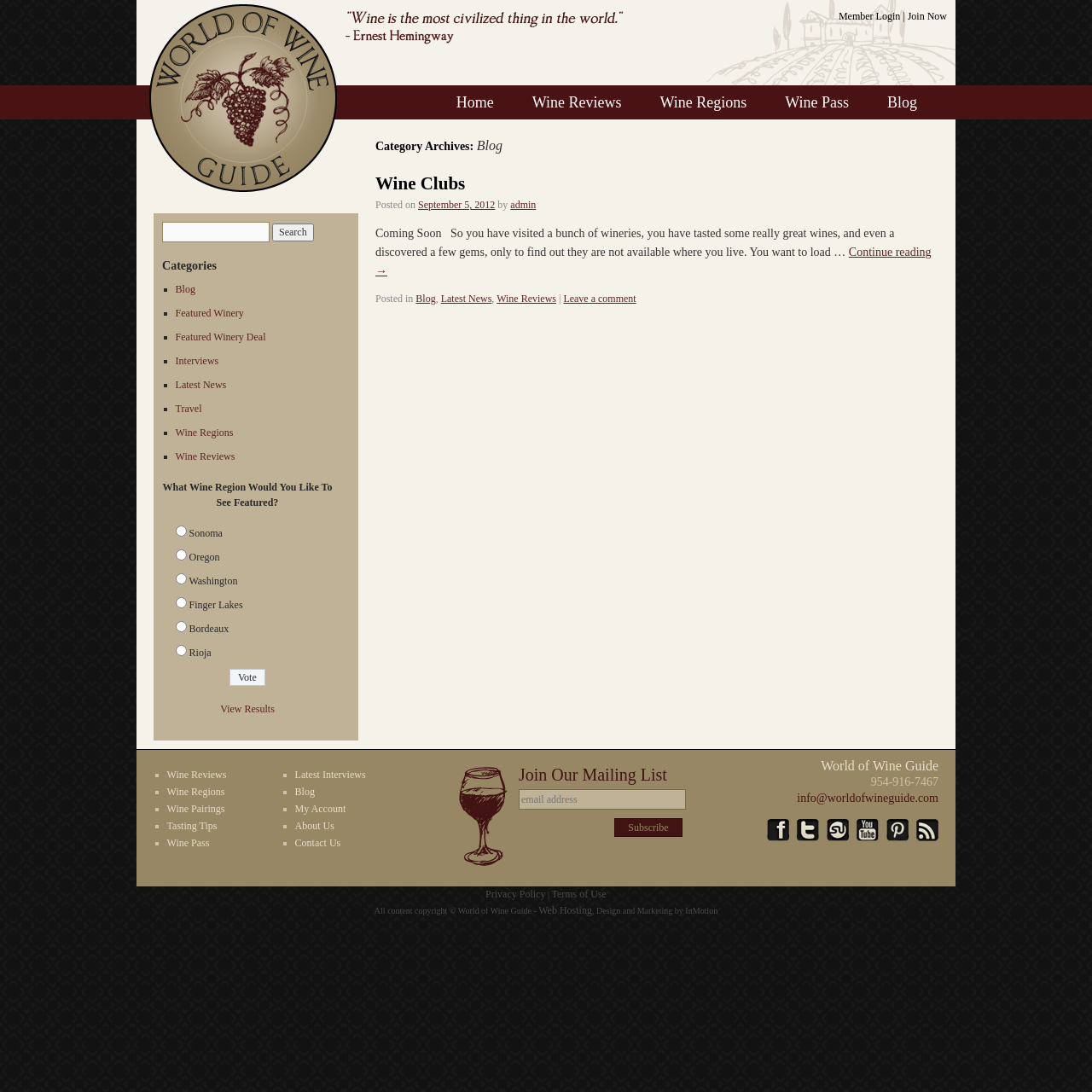Return the bounding box coordinates of the UI element that corresponds to this description: "parent_node: World of Wine Guide". The coordinates must be given as four float numbers in the range of 0 and 1, [left, top, right, bottom].

[0.78, 0.759, 0.805, 0.773]